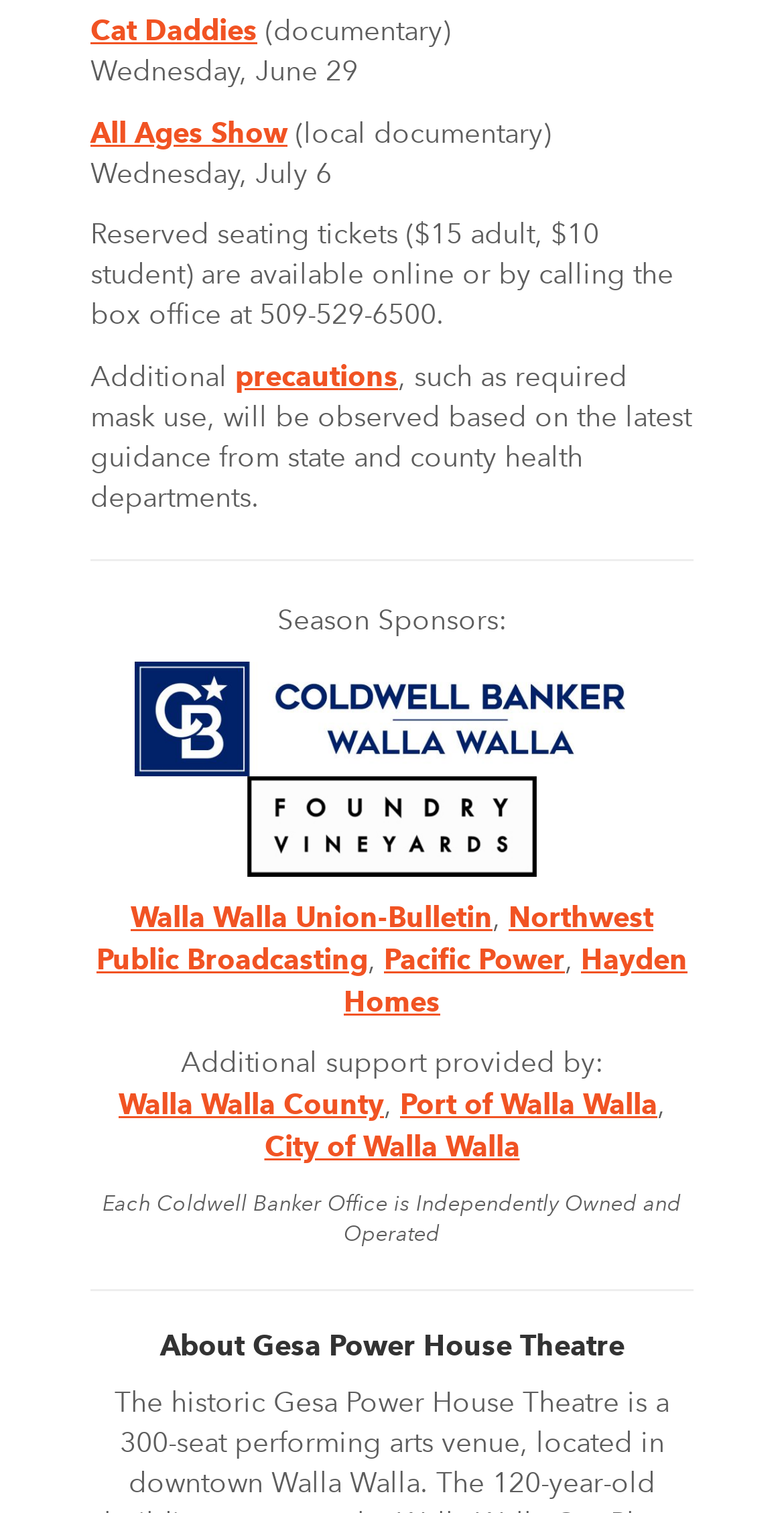Given the description "precautions", provide the bounding box coordinates of the corresponding UI element.

[0.3, 0.238, 0.508, 0.259]